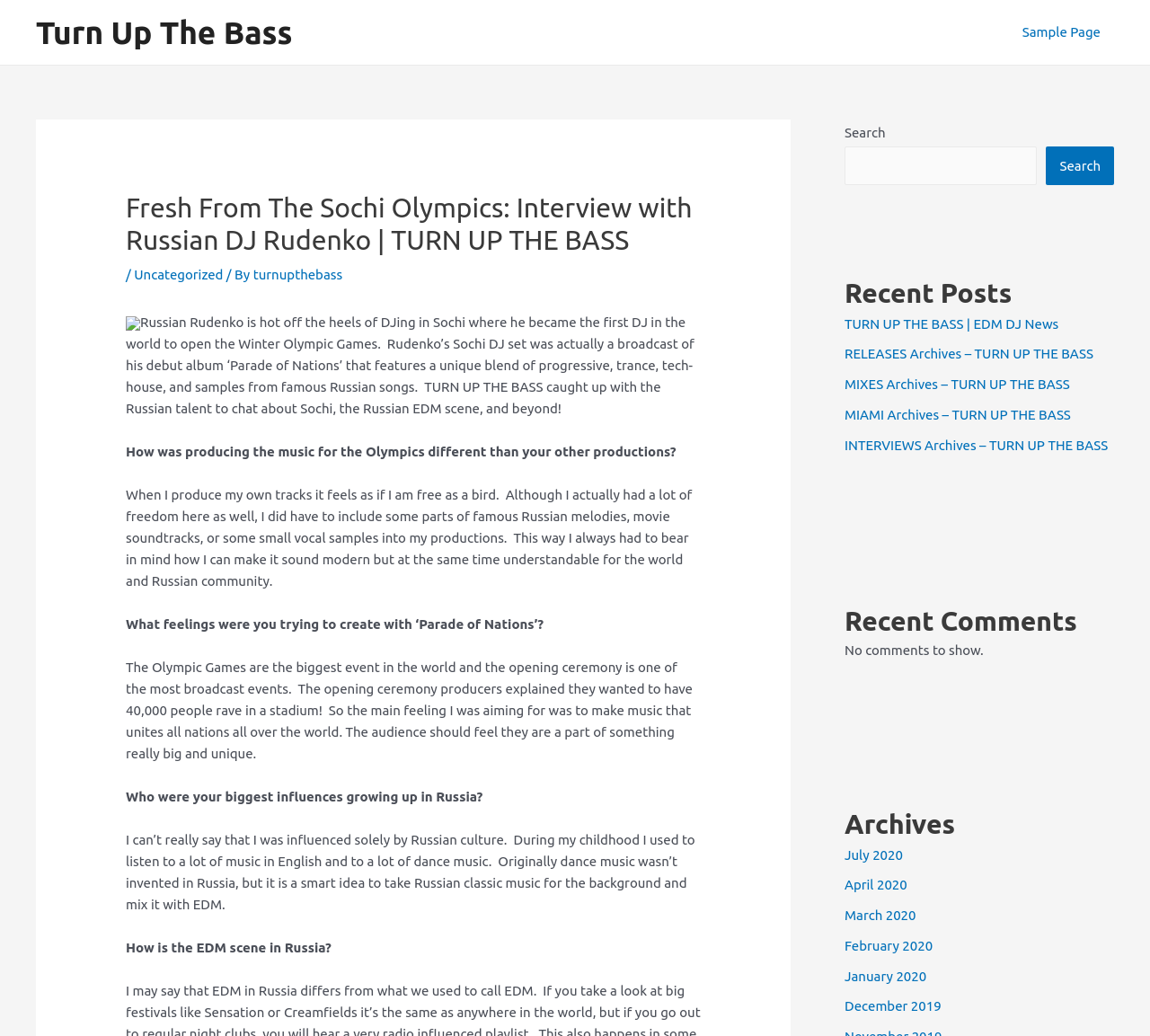Please mark the clickable region by giving the bounding box coordinates needed to complete this instruction: "View the 'INTERVIEWS Archives'".

[0.734, 0.422, 0.964, 0.437]